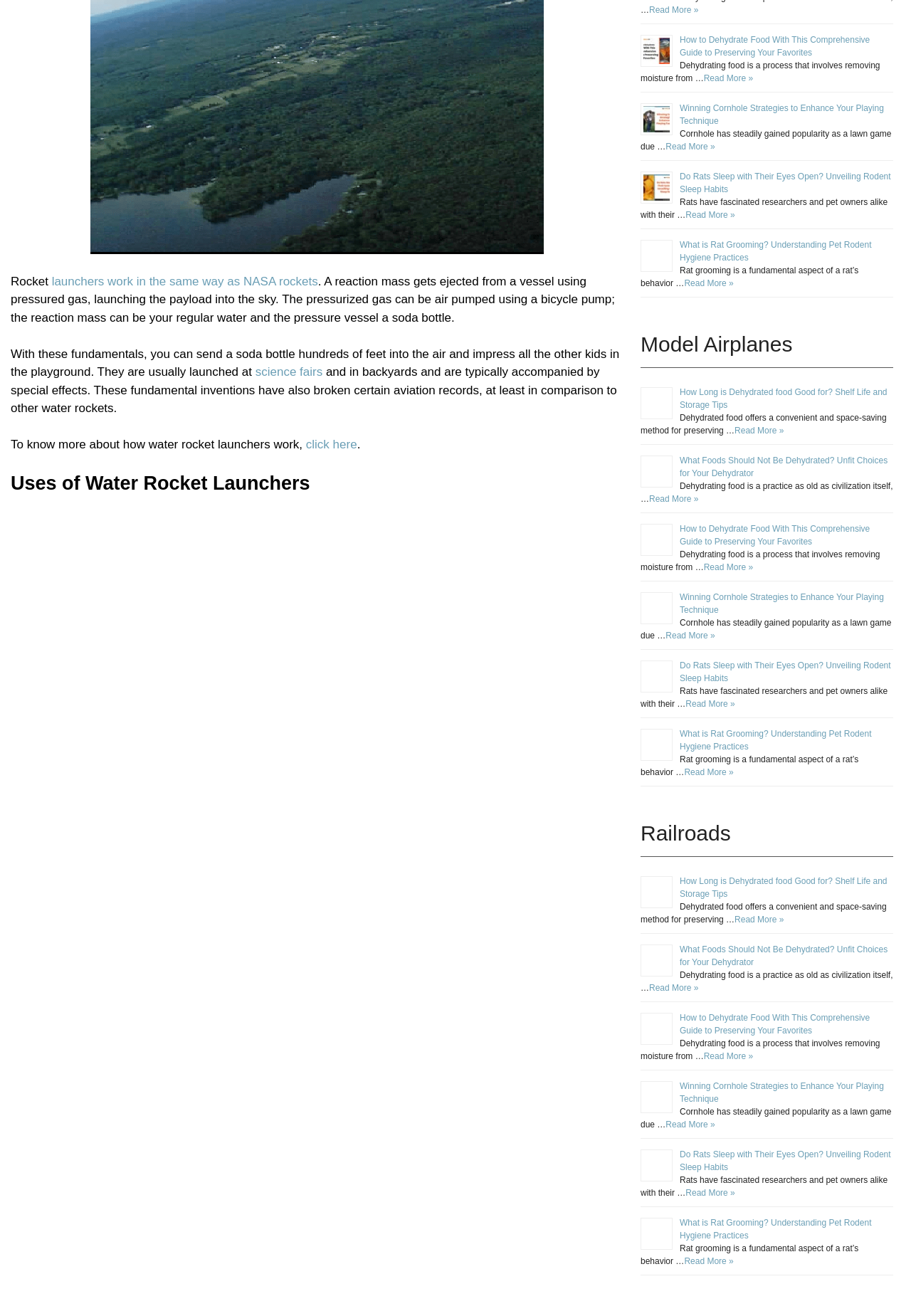Reply to the question below using a single word or brief phrase:
What is the topic of the section with the image of a model airplane?

Model Airplanes